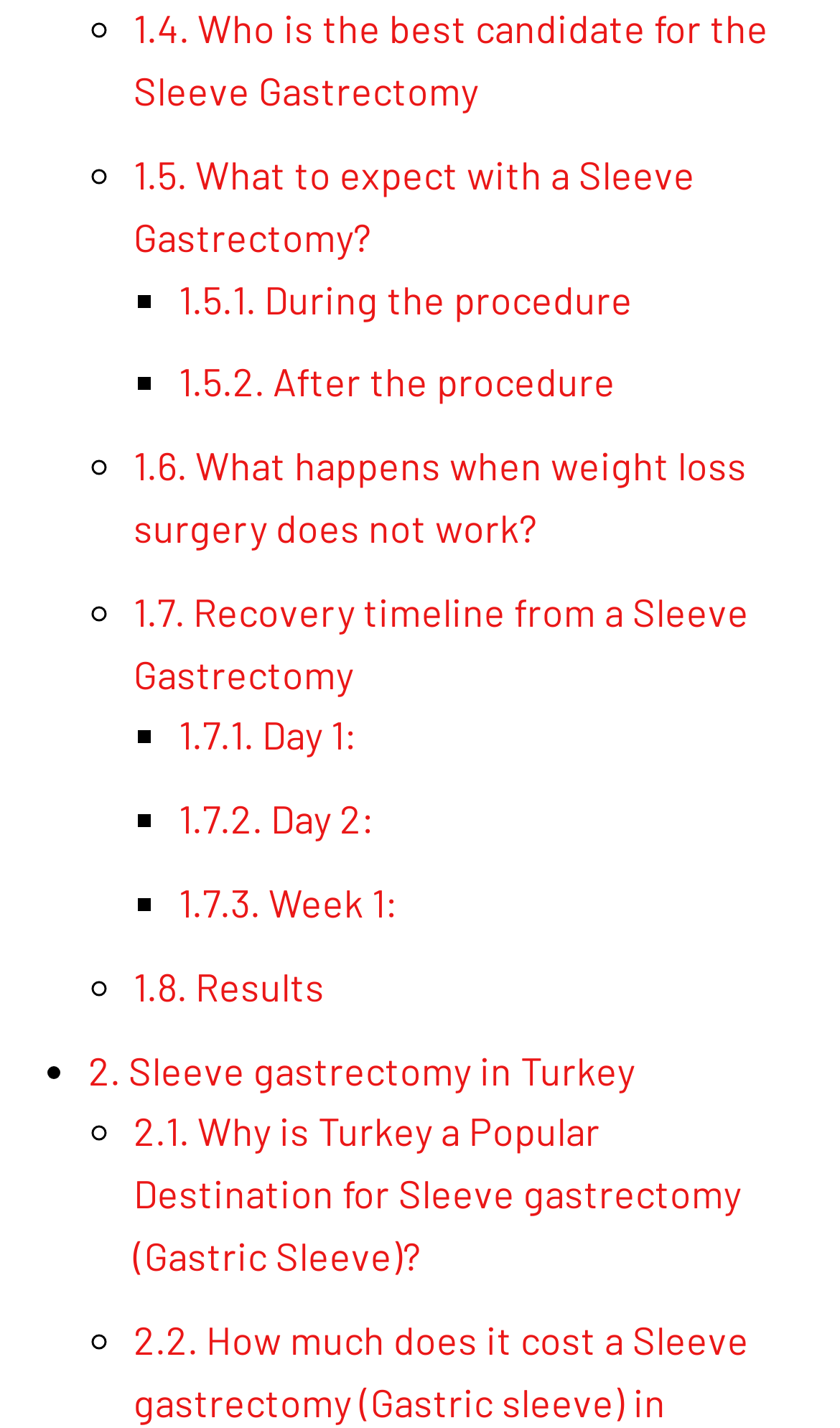Bounding box coordinates are specified in the format (top-left x, top-left y, bottom-right x, bottom-right y). All values are floating point numbers bounded between 0 and 1. Please provide the bounding box coordinate of the region this sentence describes: Results

[0.232, 0.674, 0.386, 0.707]